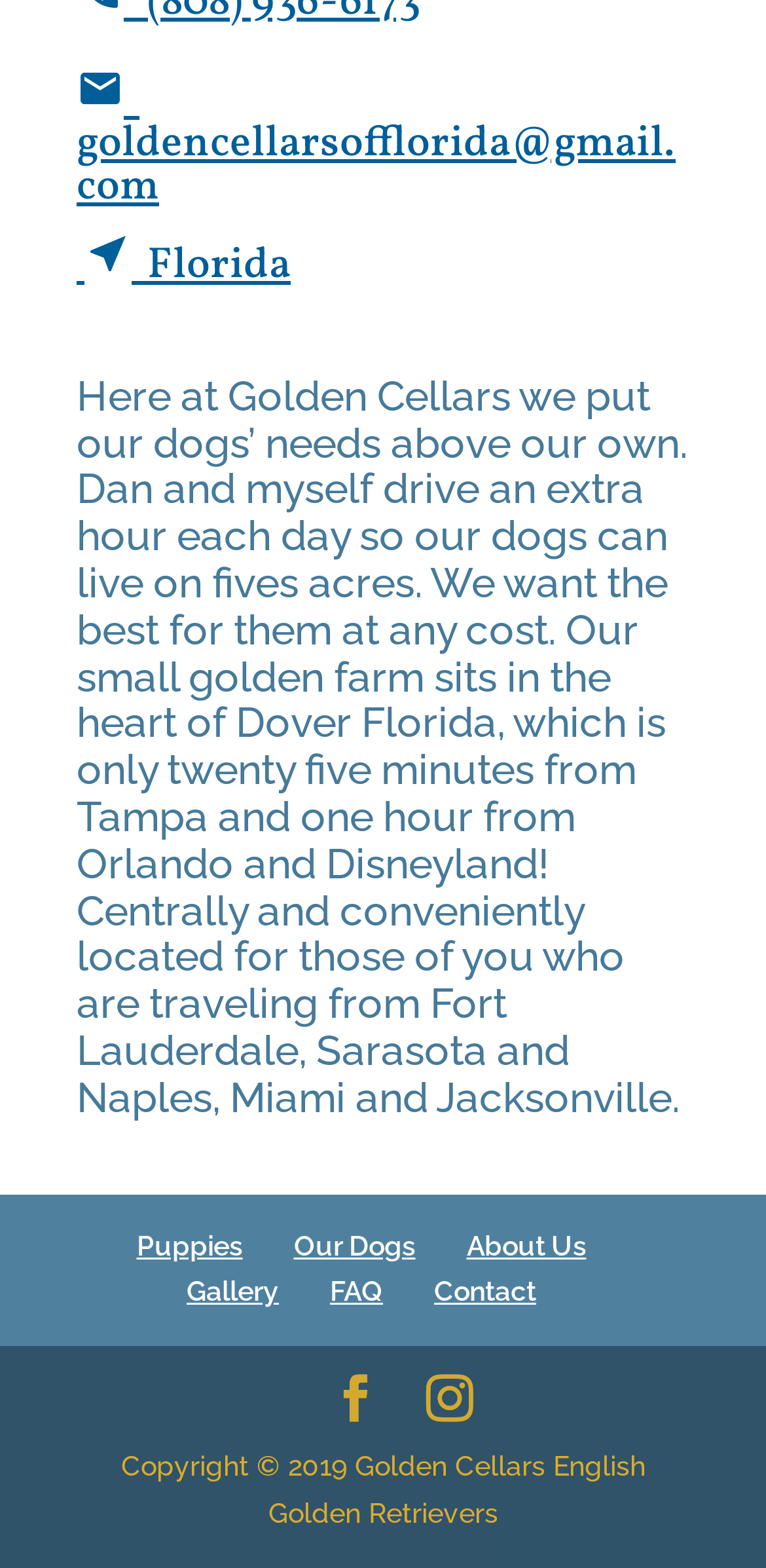Find the bounding box of the UI element described as: "Our Dogs". The bounding box coordinates should be given as four float values between 0 and 1, i.e., [left, top, right, bottom].

[0.383, 0.784, 0.542, 0.804]